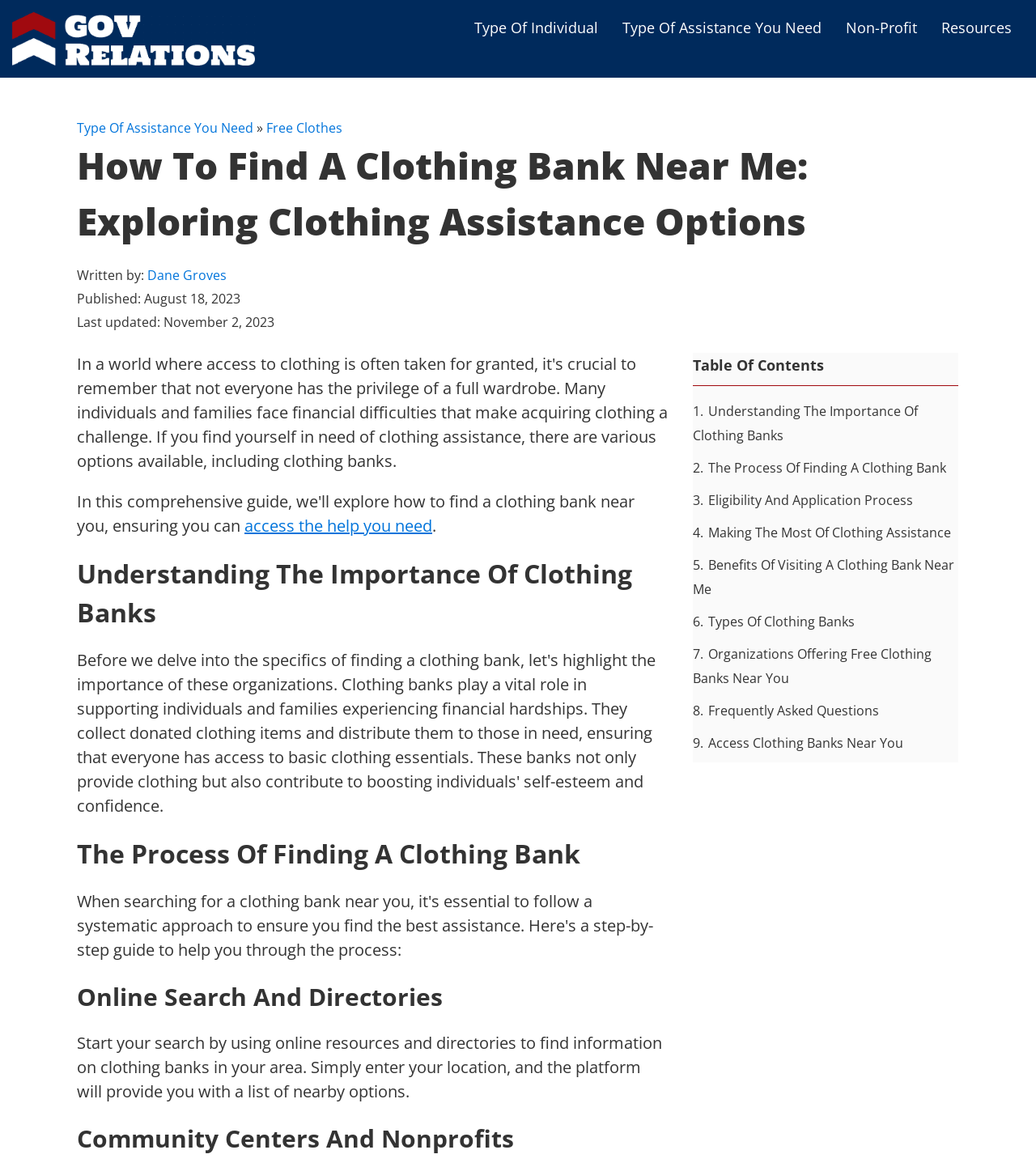How many types of assistance are listed?
Refer to the screenshot and answer in one word or phrase.

7